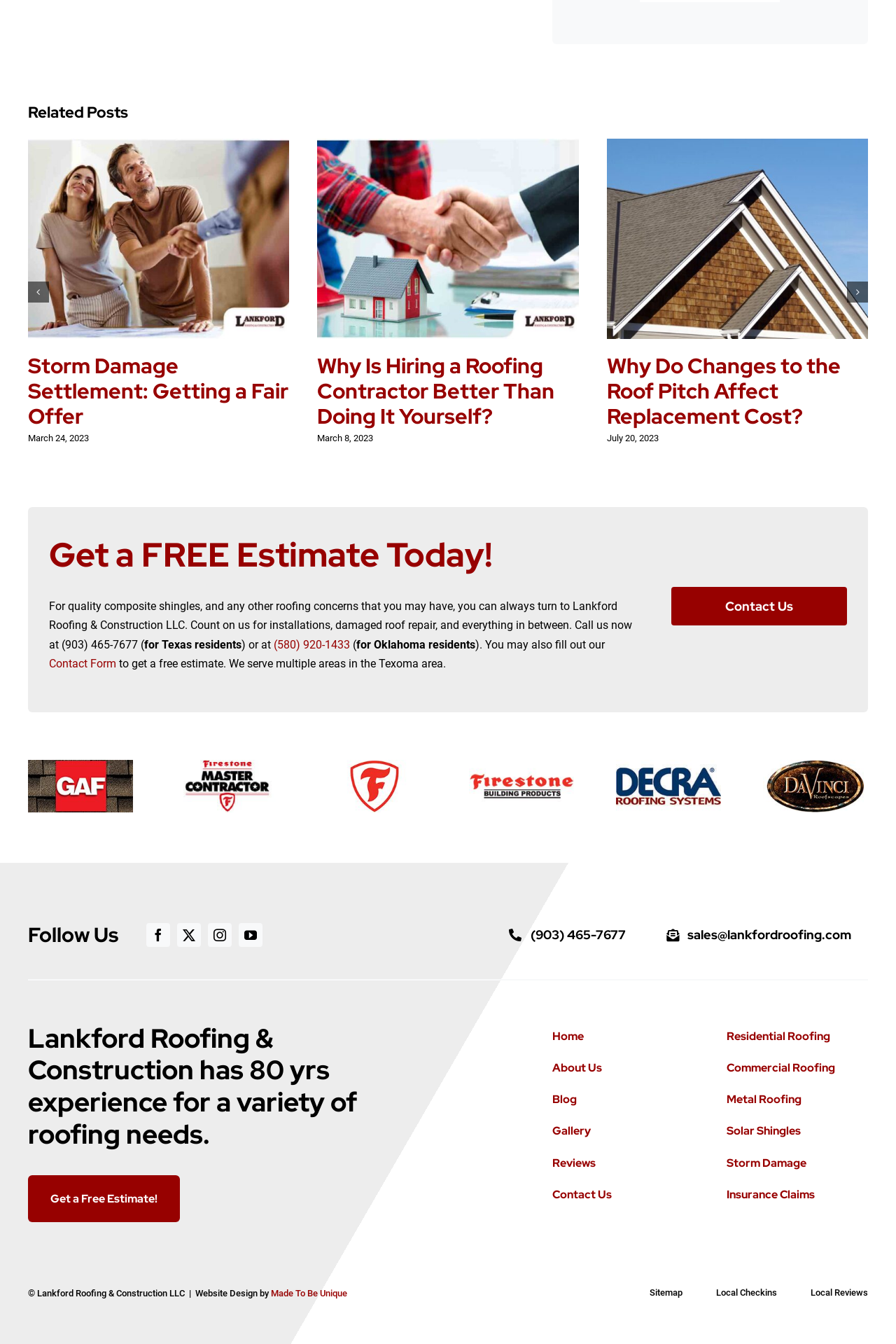Please specify the bounding box coordinates of the area that should be clicked to accomplish the following instruction: "Get a Free Estimate!". The coordinates should consist of four float numbers between 0 and 1, i.e., [left, top, right, bottom].

[0.031, 0.875, 0.201, 0.91]